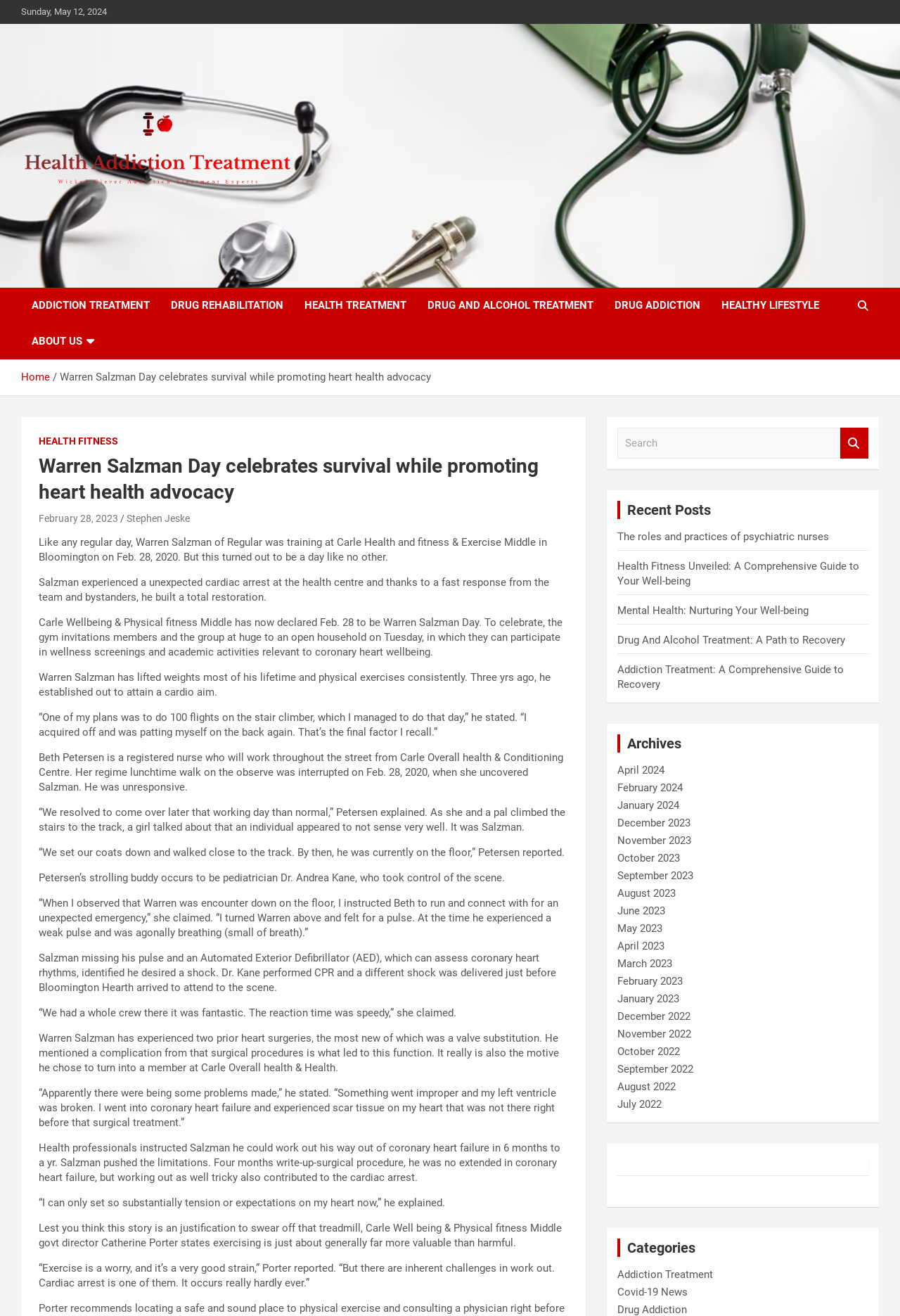How many categories are there on the webpage? Based on the image, give a response in one word or a short phrase.

1